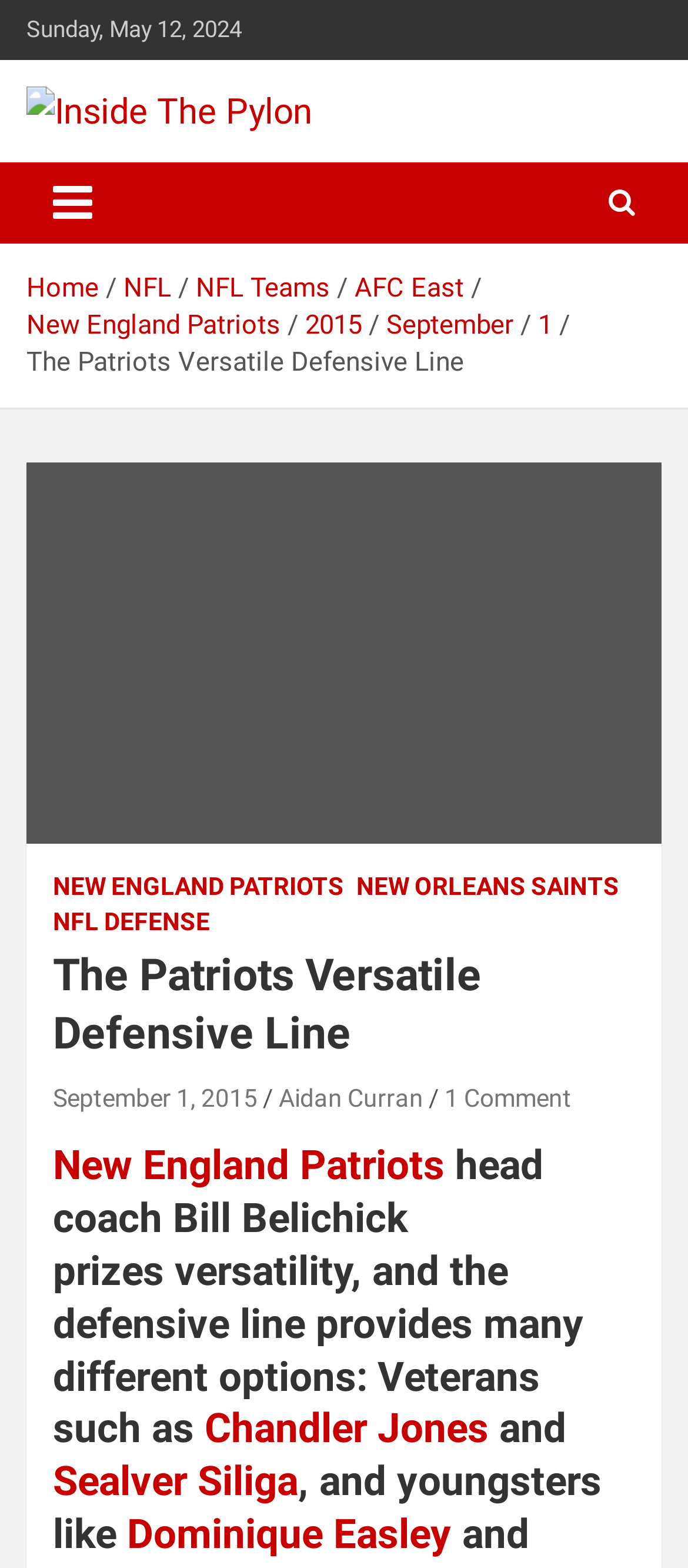Give a detailed account of the webpage's layout and content.

The webpage appears to be an article about the New England Patriots' defensive line, specifically discussing their versatility and how it gives head coach Bill Belichick many options to create pressure. 

At the top of the page, there is a date "Sunday, May 12, 2024" and a link to "Inside The Pylon" with an accompanying image. Below this, there is a heading "Inside The Pylon" and a tagline "Know Football, Love Football". 

To the right of the heading, there is a button to toggle navigation, and below it, a navigation bar with breadcrumbs showing the path "Home > NFL > NFL Teams > AFC East > New England Patriots > 2015 > September > 1". 

The main content of the article starts with a heading "The Patriots Versatile Defensive Line" and is accompanied by a figure or image. The article then discusses the Patriots' defensive line, mentioning players such as Chandler Jones, Sealver Siliga, and Dominique Easley. 

There are also links to related articles or topics, including "NEW ENGLAND PATRIOTS", "NEW ORLEANS SAINTS", and "NFL DEFENSE". At the bottom of the article, there are links to the author, Aidan Curran, and a comment section with one comment.